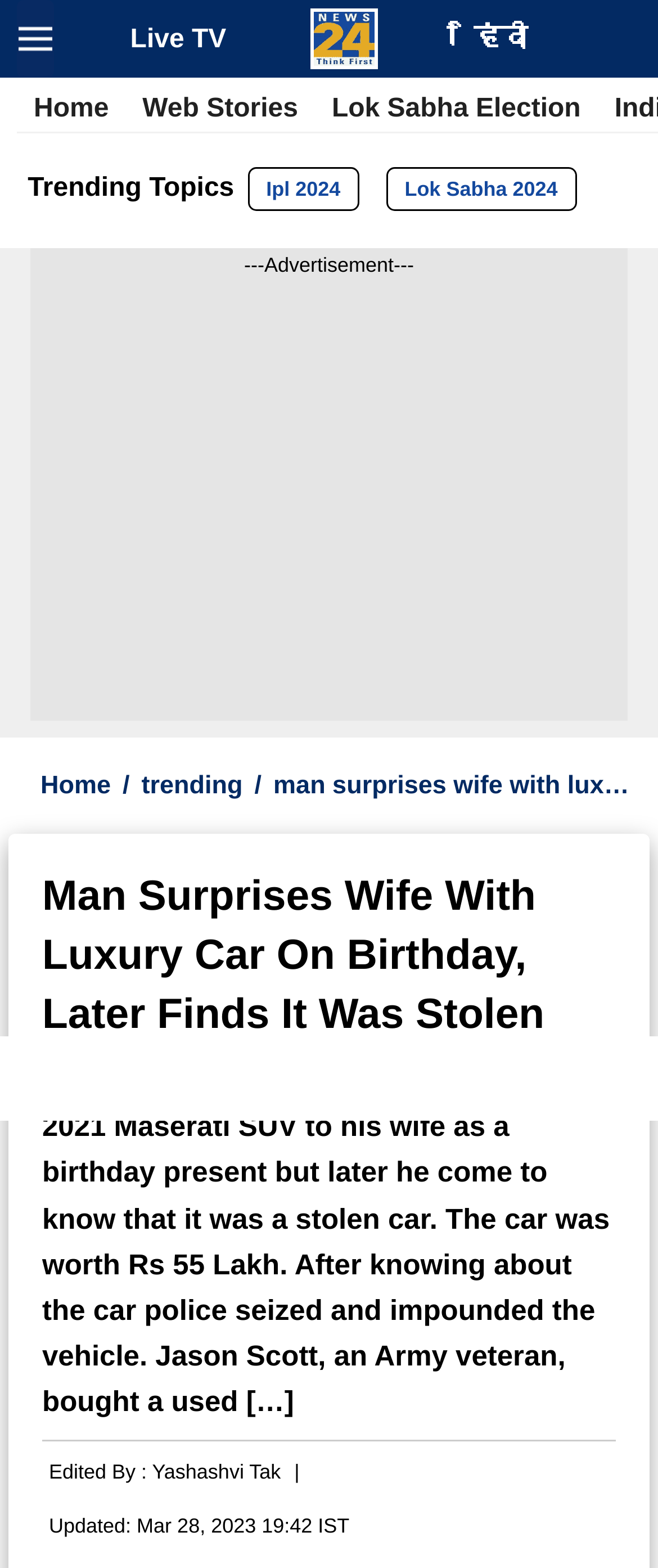Analyze the image and give a detailed response to the question:
What is the brand of the luxury car?

The answer can be found in the heading of the webpage, which states 'Man Surprises Wife With Luxury Car On Birthday, Later Finds It Was Stolen' and further describes the car as a '2021 Maserati SUV'.